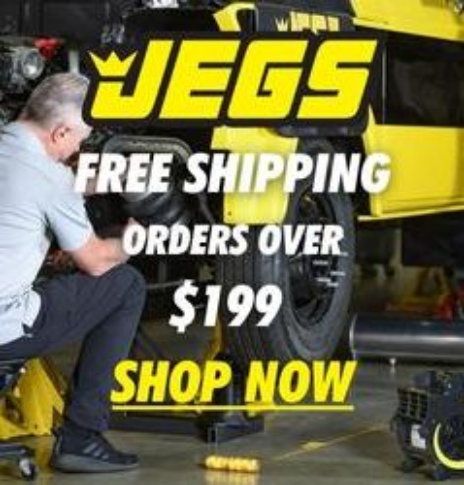Provide your answer in one word or a succinct phrase for the question: 
What is the minimum order value for free shipping?

$199